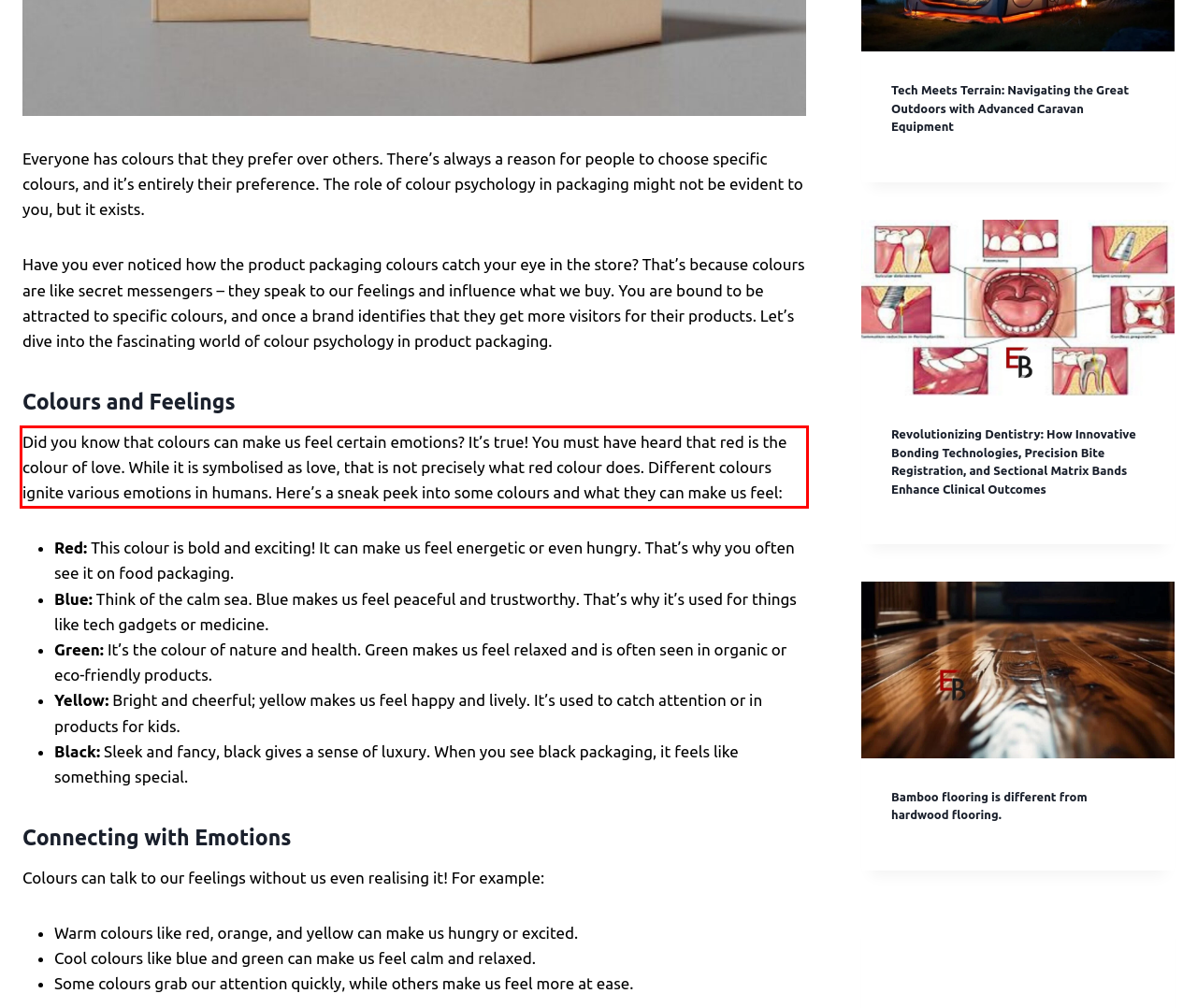View the screenshot of the webpage and identify the UI element surrounded by a red bounding box. Extract the text contained within this red bounding box.

Did you know that colours can make us feel certain emotions? It’s true! You must have heard that red is the colour of love. While it is symbolised as love, that is not precisely what red colour does. Different colours ignite various emotions in humans. Here’s a sneak peek into some colours and what they can make us feel: